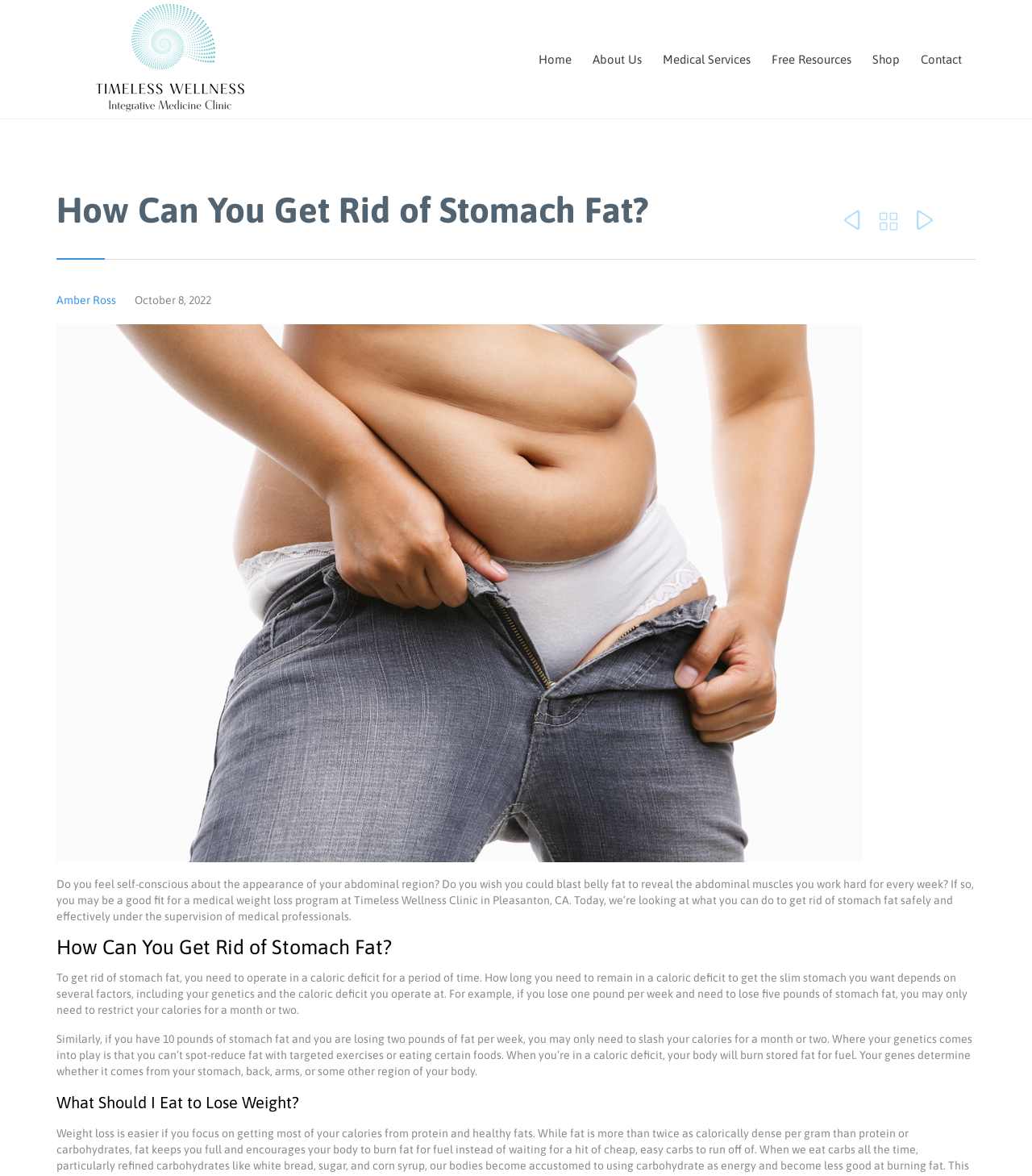Please specify the bounding box coordinates of the area that should be clicked to accomplish the following instruction: "Contact Timeless Wellness Clinic". The coordinates should consist of four float numbers between 0 and 1, i.e., [left, top, right, bottom].

[0.885, 0.042, 0.939, 0.061]